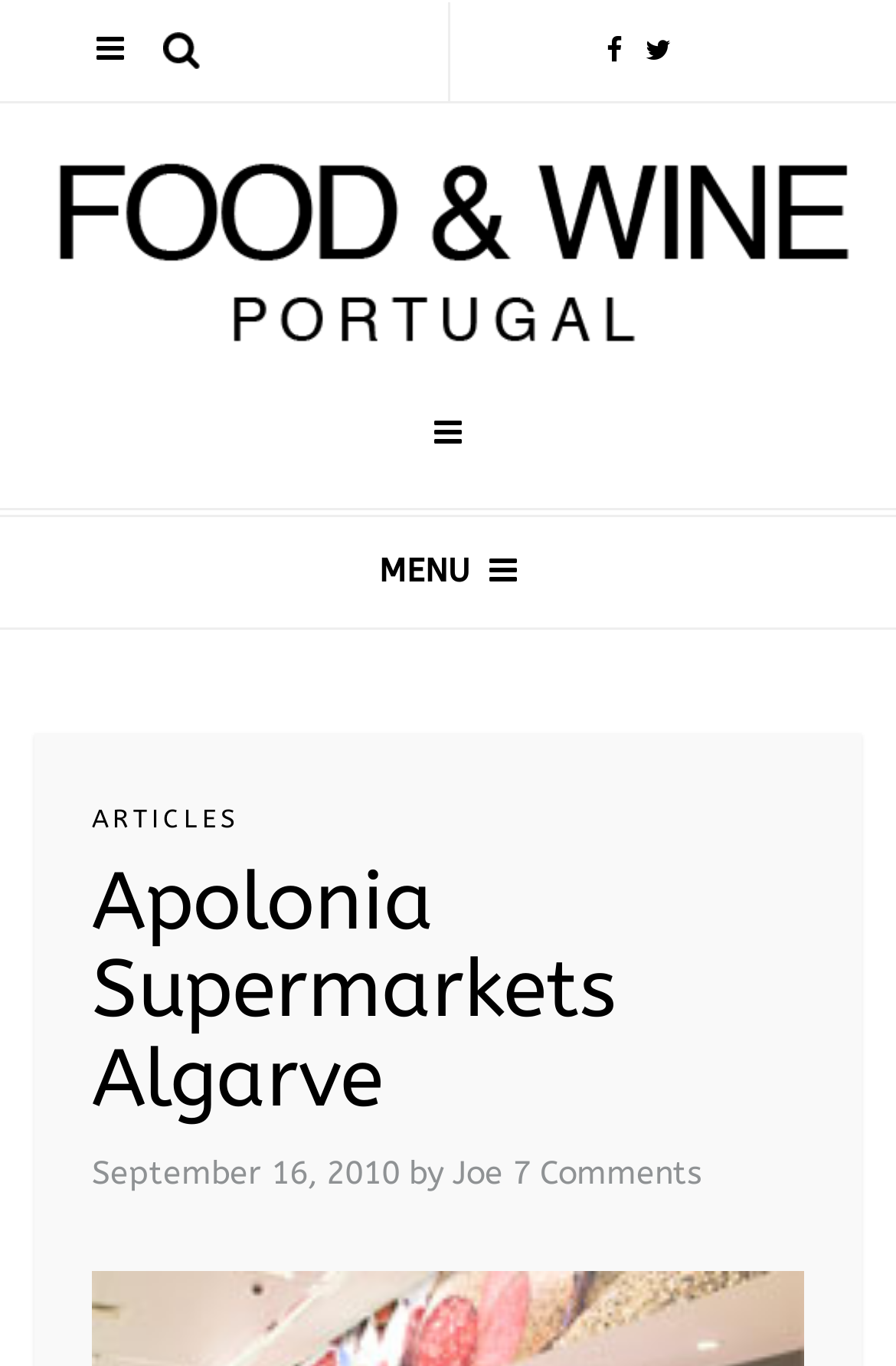Find and provide the bounding box coordinates for the UI element described here: "articles". The coordinates should be given as four float numbers between 0 and 1: [left, top, right, bottom].

[0.103, 0.589, 0.267, 0.611]